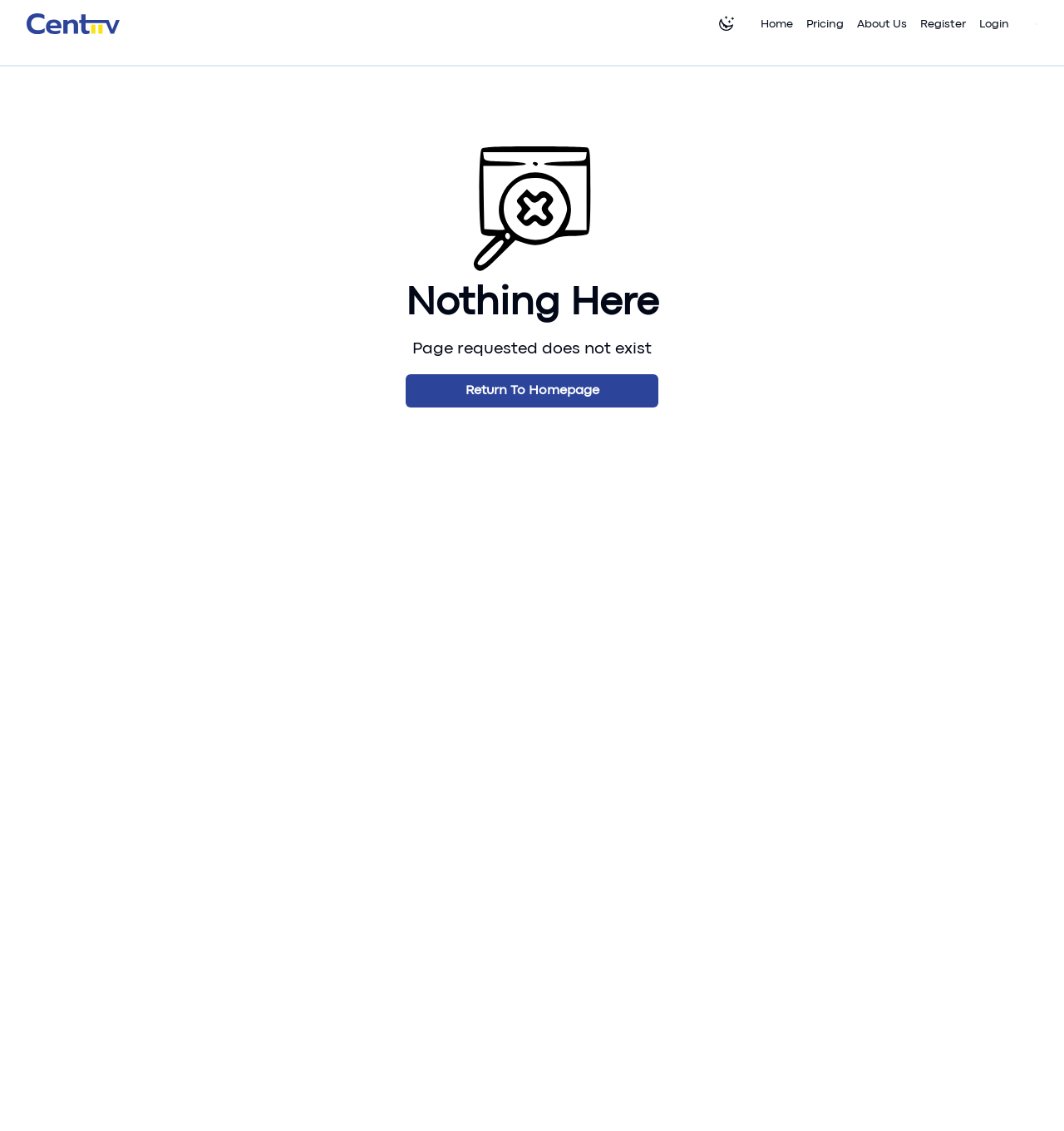What is the logo of the website?
Provide an in-depth and detailed explanation in response to the question.

The logo of the website is 'Centiiv' which is an image located at the top left corner of the webpage, inside the header section.